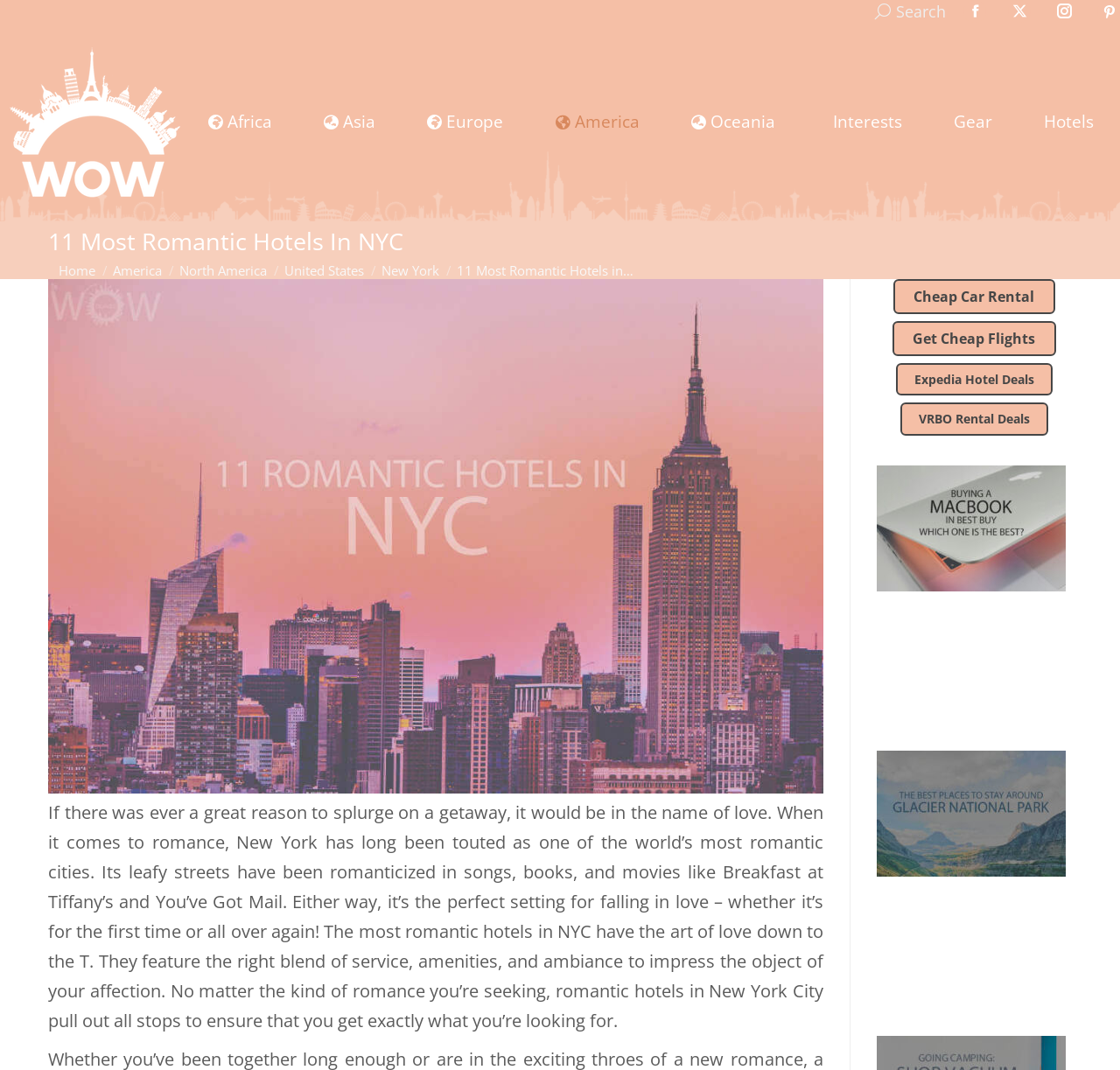What is the name of the website?
Provide a concise answer using a single word or phrase based on the image.

WOW Travel